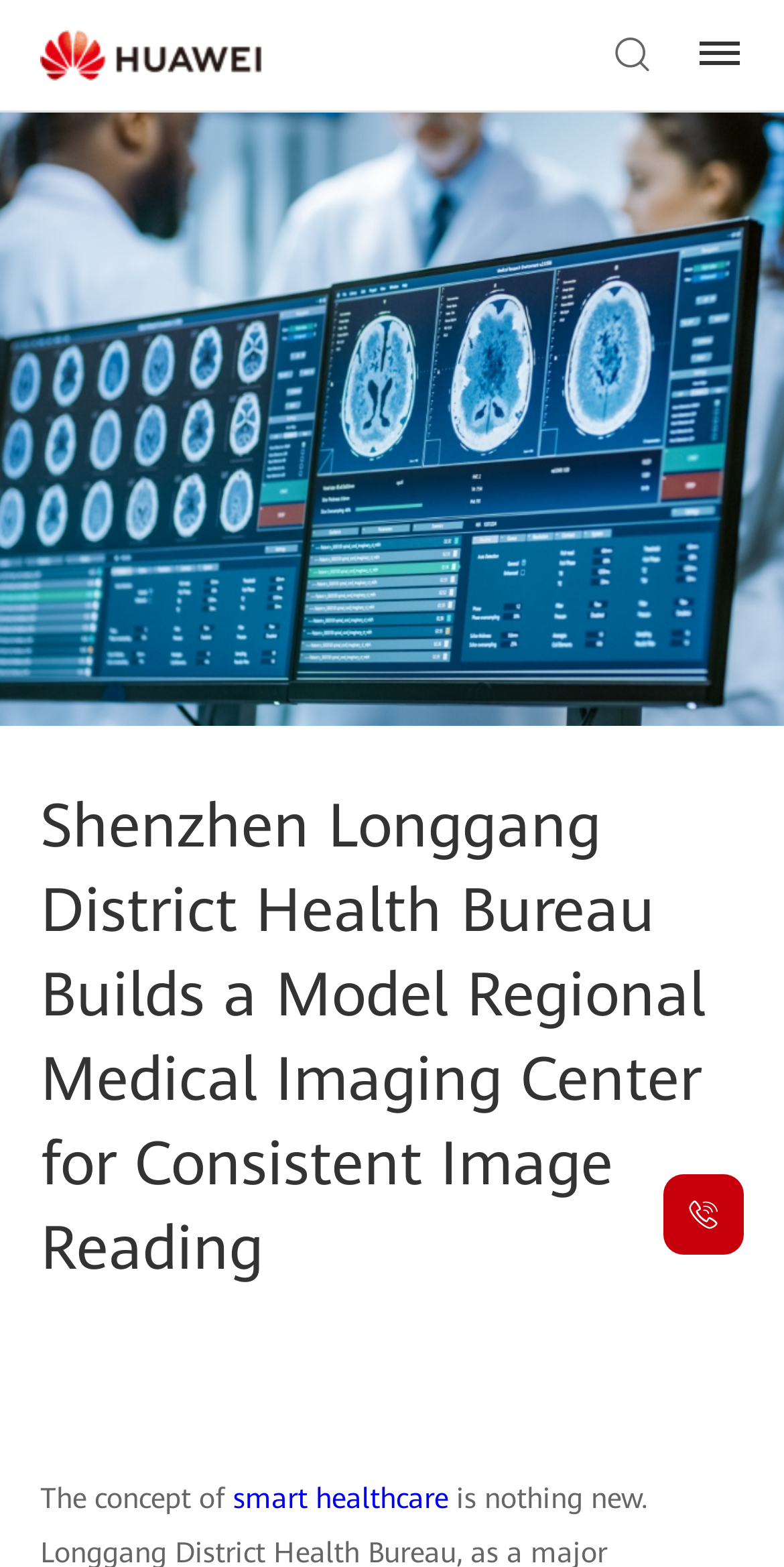Give a concise answer using one word or a phrase to the following question:
How many links are there on the top row?

2